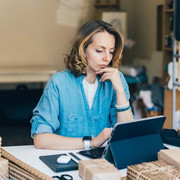Generate a detailed explanation of the scene depicted in the image.

The image depicts a thoughtful woman sitting at a table cluttered with packages and a laptop. She is wearing a casual blue shirt and appears to be deeply engaged in work, possibly related to online communication or e-commerce. The setting suggests a cozy workspace, likely indicating that she is managing business activities, such as organizing shipments or interacting with clients through video calls. Her expression conveys concentration, highlighting the importance of maintaining connections and efficiency in a digital environment, which aligns with the theme of utilizing technology, like webcams, for seamless communication.